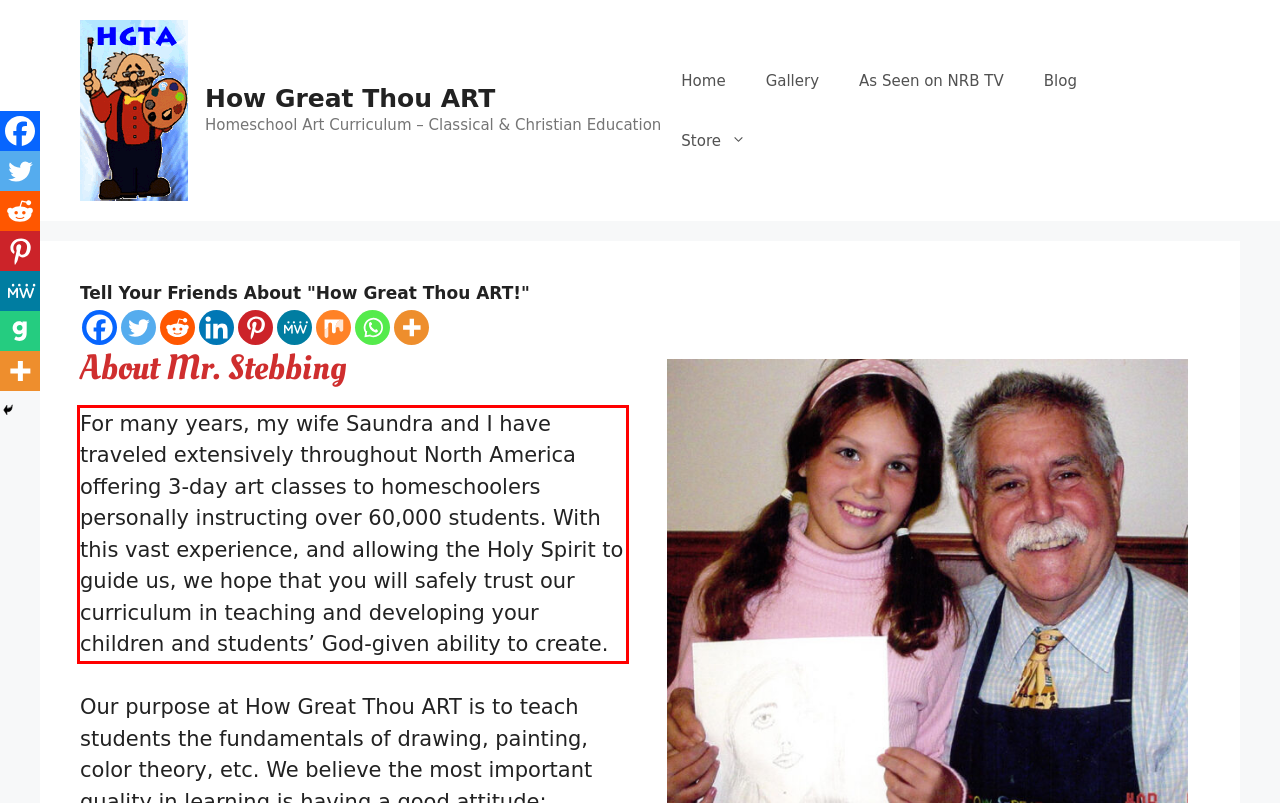Inspect the webpage screenshot that has a red bounding box and use OCR technology to read and display the text inside the red bounding box.

For many years, my wife Saundra and I have traveled extensively throughout North America offering 3-day art classes to homeschoolers personally instructing over 60,000 students. With this vast experience, and allowing the Holy Spirit to guide us, we hope that you will safely trust our curriculum in teaching and developing your children and students’ God-given ability to create.